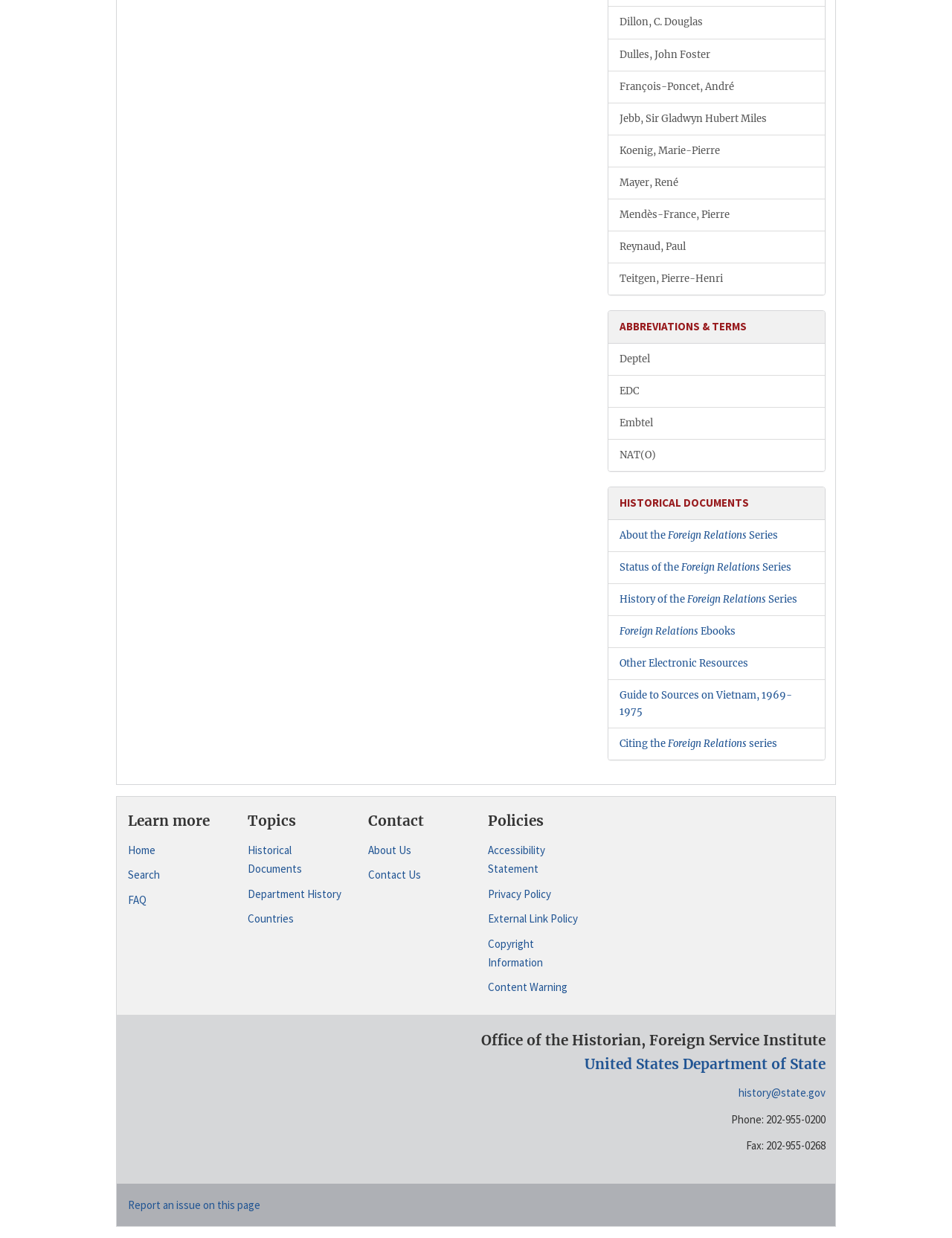Find the bounding box coordinates of the element's region that should be clicked in order to follow the given instruction: "Search the website". The coordinates should consist of four float numbers between 0 and 1, i.e., [left, top, right, bottom].

[0.134, 0.699, 0.237, 0.714]